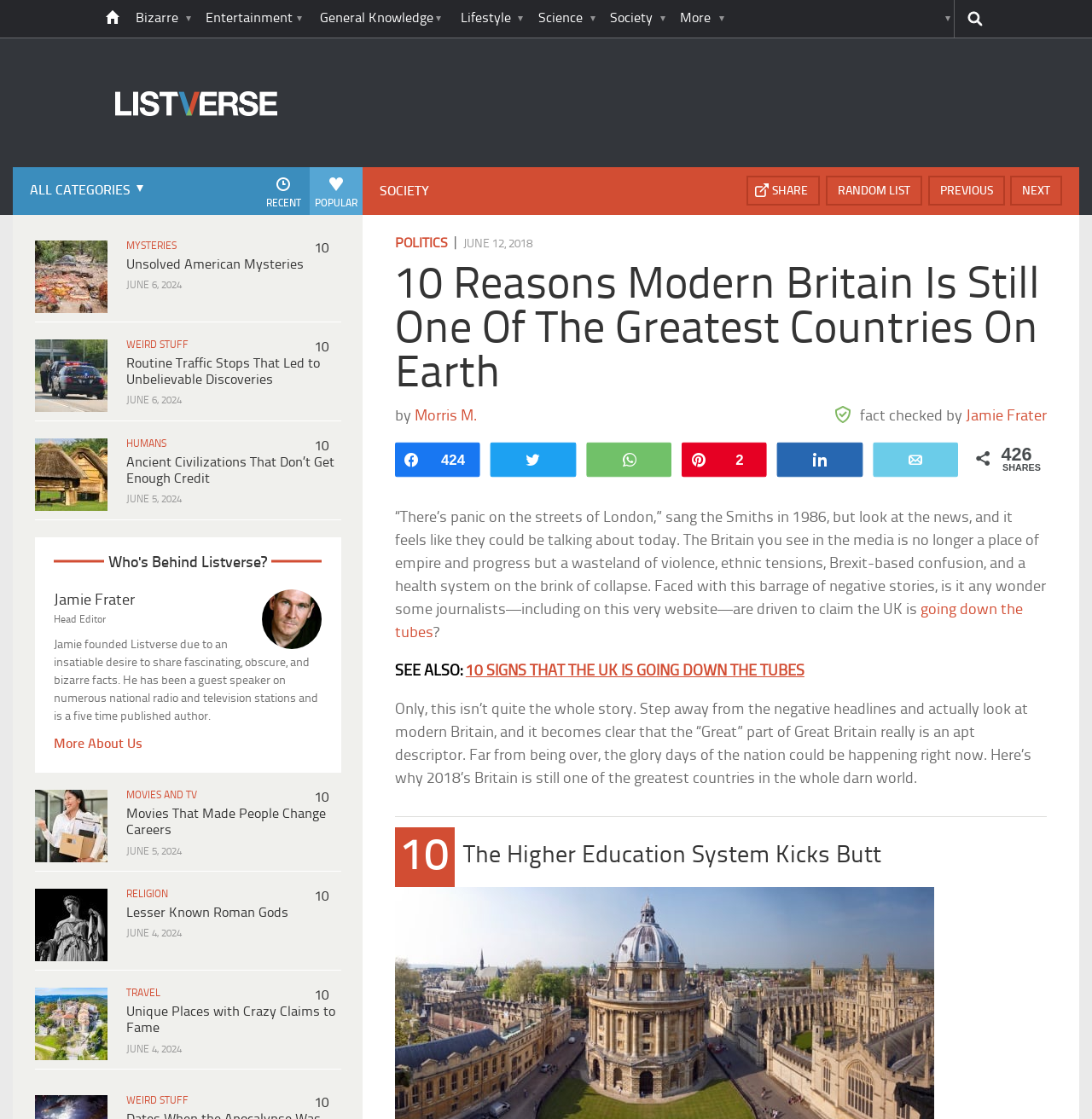Predict the bounding box of the UI element that fits this description: "10 Unsolved American Mysteries".

[0.214, 0.228, 0.334, 0.255]